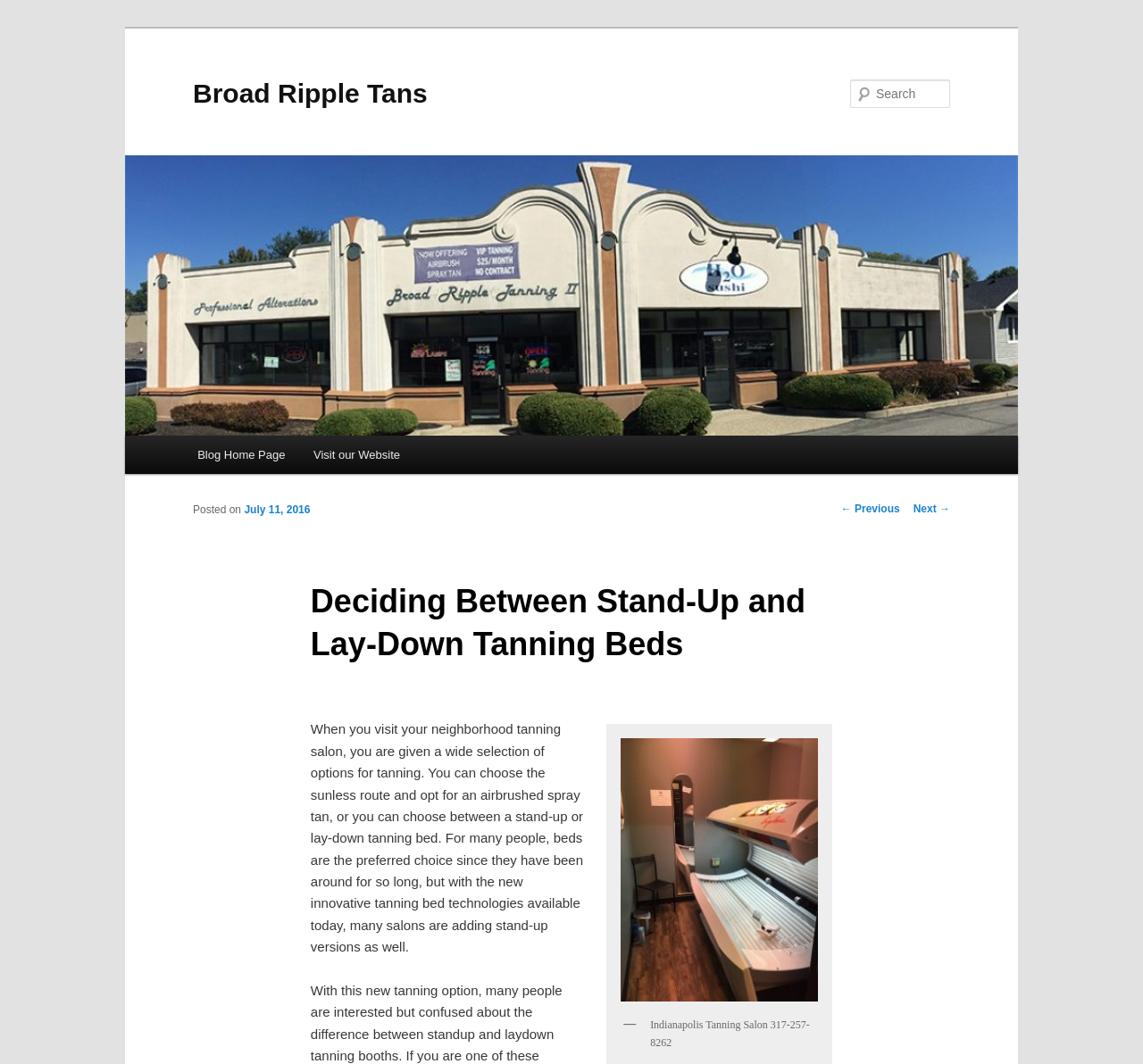What is the name of the tanning salon?
Analyze the screenshot and provide a detailed answer to the question.

The name of the tanning salon can be found in the heading element at the top of the webpage, which reads 'Broad Ripple Tans'. This is also confirmed by the link element with the same text.